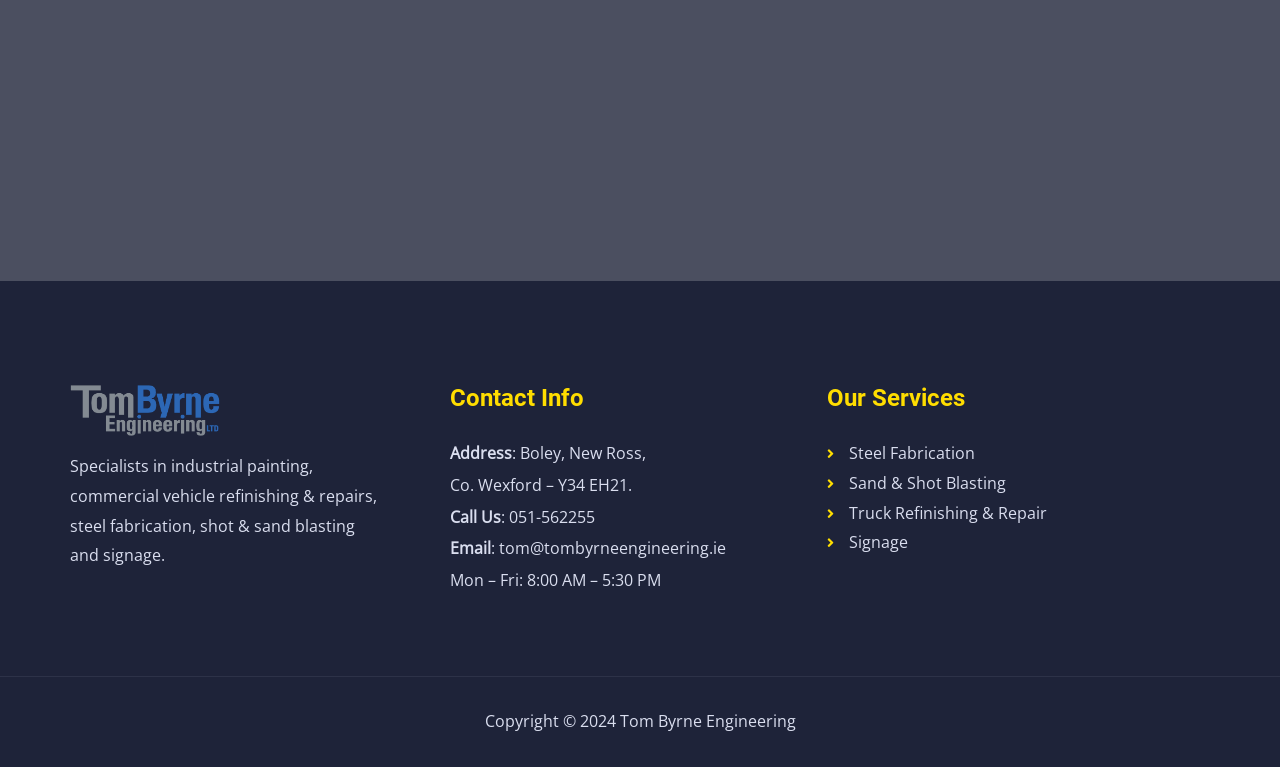Provide the bounding box coordinates of the HTML element this sentence describes: "Steel Fabrication". The bounding box coordinates consist of four float numbers between 0 and 1, i.e., [left, top, right, bottom].

[0.646, 0.573, 0.942, 0.611]